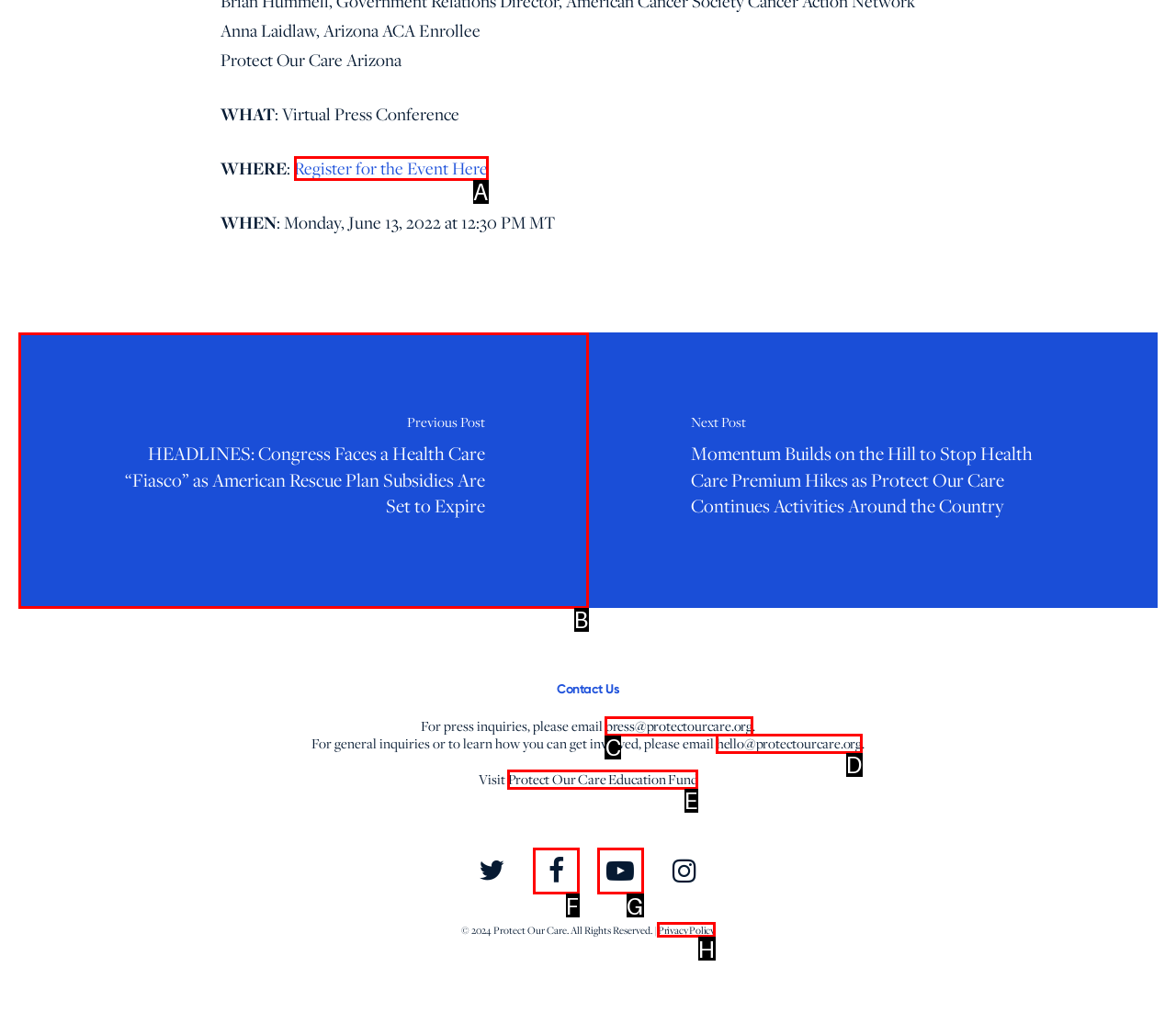Which option should be clicked to execute the following task: Visit the Facebook page? Respond with the letter of the selected option.

None